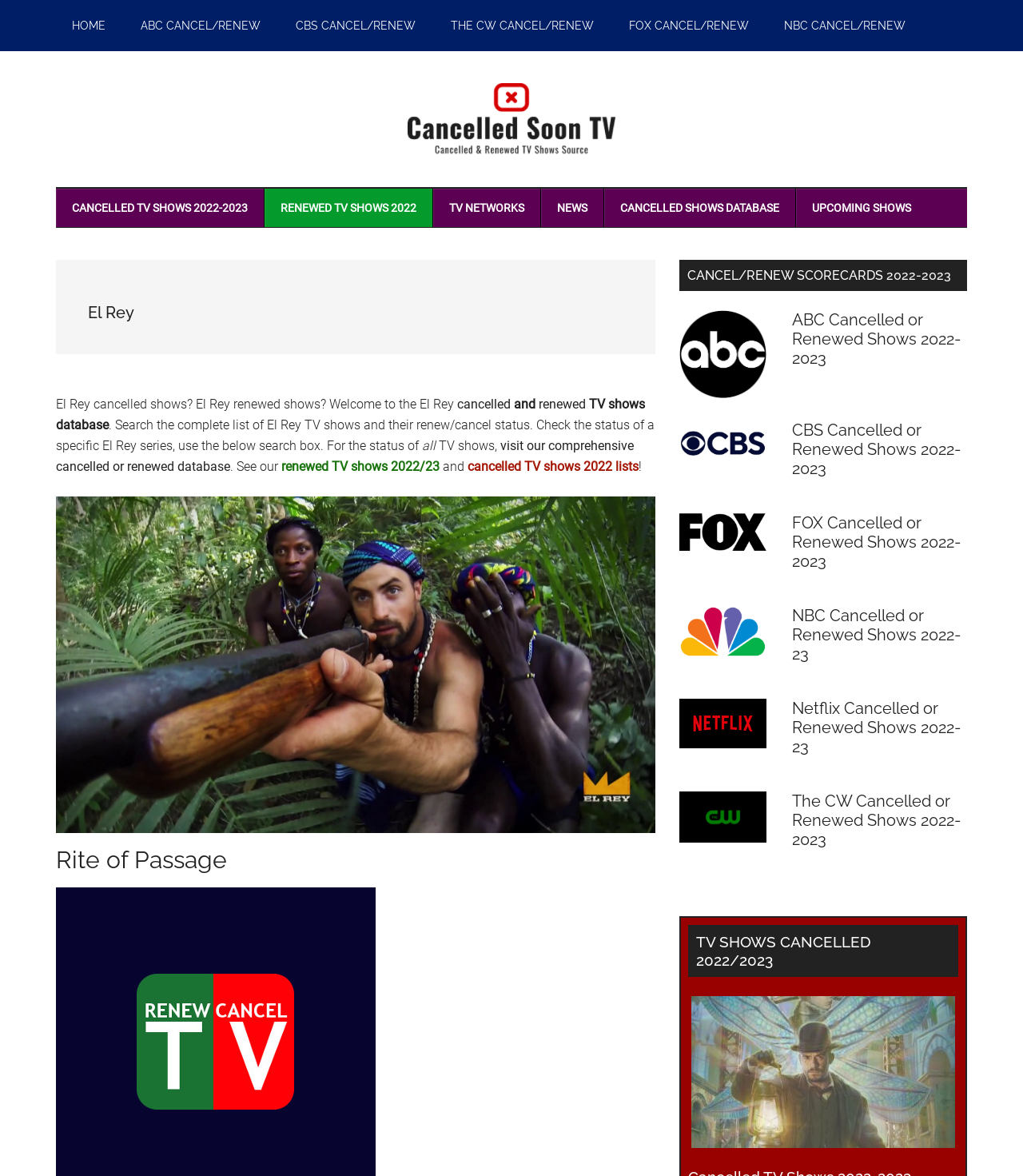Explain the features and main sections of the webpage comprehensively.

This webpage is about El Rey TV shows, providing information on which shows have been cancelled or renewed in 2022. At the top, there are several links to skip to main content, secondary menu, primary sidebar, and footer. Below that, there is a main navigation menu with links to HOME, ABC CANCEL/RENEW, CBS CANCEL/RENEW, THE CW CANCEL/RENEW, FOX CANCEL/RENEW, and NBC CANCEL/RENEW.

On the left side, there is a secondary navigation menu with links to CANCELLED TV SHOWS 2022-2023, RENEWED TV SHOWS 2022, TV NETWORKS, NEWS, CANCELLED SHOWS DATABASE, and UPCOMING SHOWS. Below that, there is a heading "El Rey" followed by a paragraph of text that welcomes users to the El Rey TV shows database, where they can search for the renew/cancel status of specific El Rey series.

There is a search box below the paragraph, and then a list of TV networks, including ABC, CBS, FOX, NBC, and The CW, each with their own logo and a link to their respective cancelled or renewed shows lists. On the right side, there is a primary sidebar with headings "Rite of Passage" and "CANCEL/RENEW SCORECARDS 2022-2023". Below that, there are several figures with links to TV networks' logos and their respective cancelled or renewed shows lists.

At the bottom of the page, there is a heading "TV SHOWS CANCELLED 2022/2023". Overall, the webpage provides a comprehensive list of El Rey TV shows and their renew/cancel status, as well as links to other TV networks' shows lists.